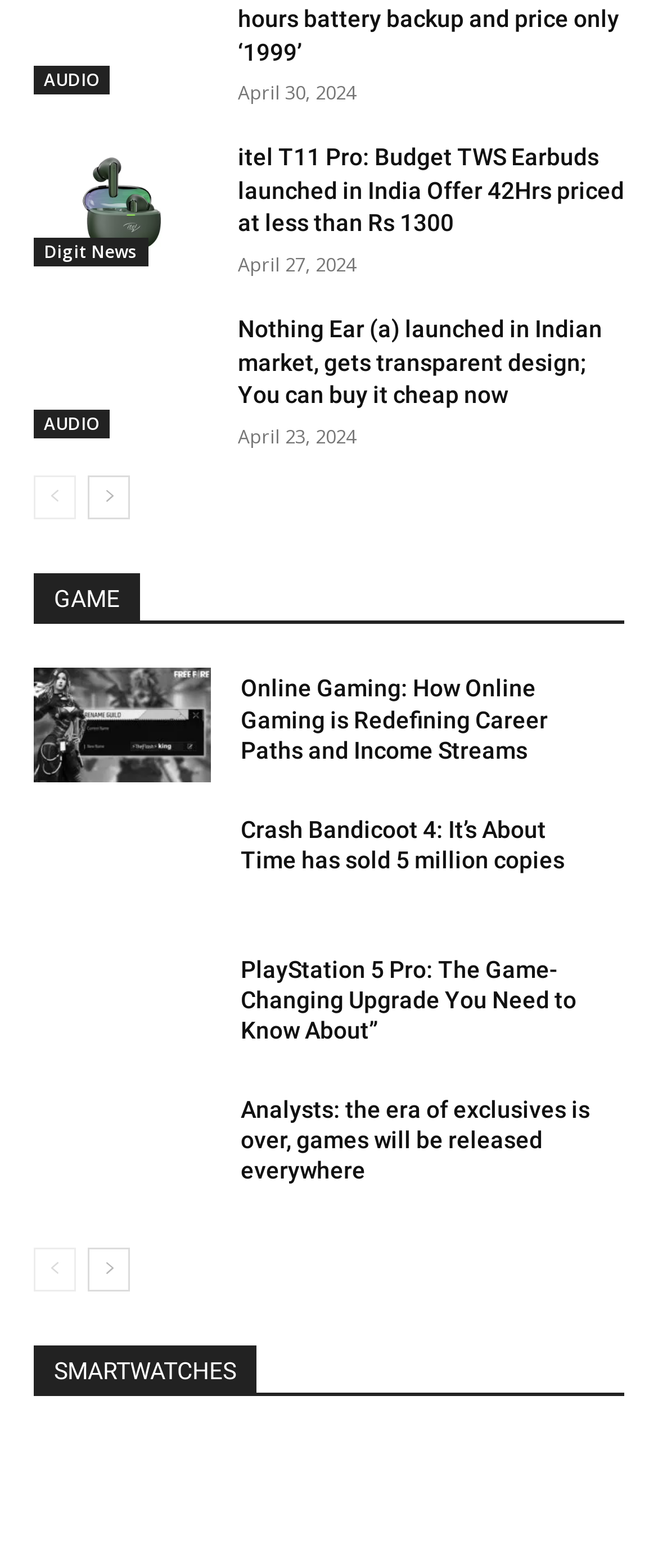How many news articles are on this page?
Look at the image and answer with only one word or phrase.

10